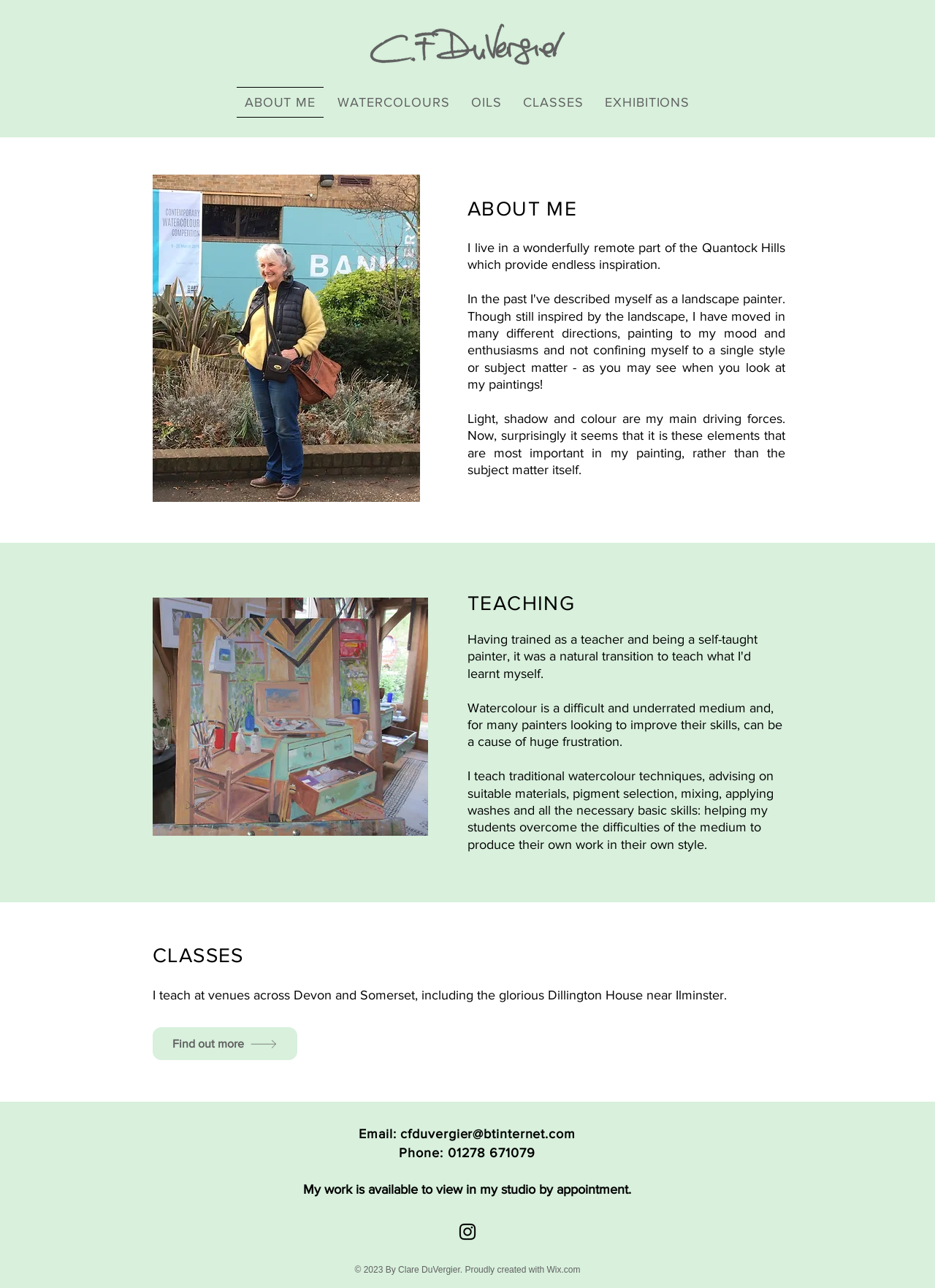Identify the bounding box of the UI element that matches this description: "Find out more".

[0.163, 0.798, 0.318, 0.823]